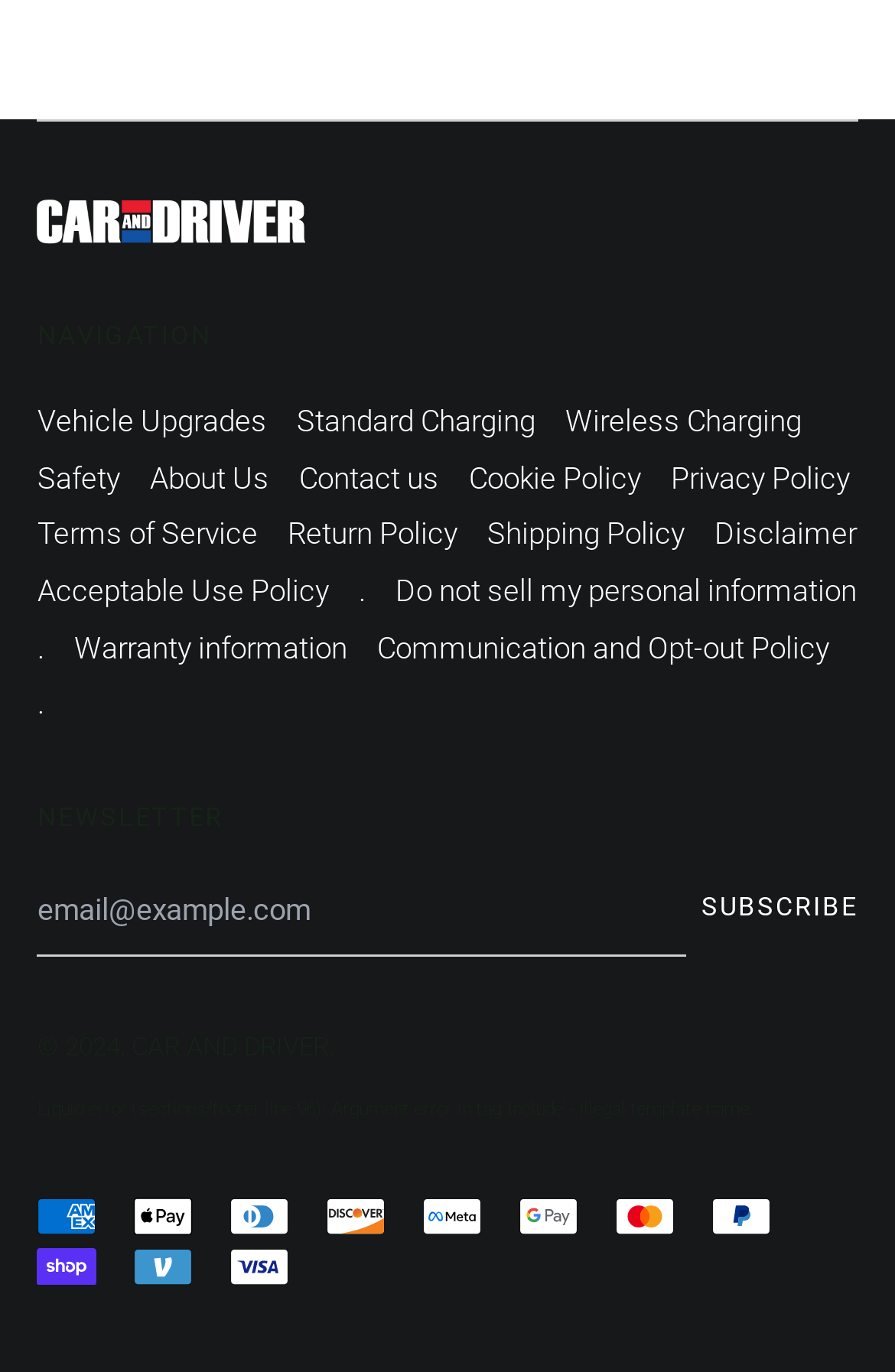Using the information in the image, give a detailed answer to the following question: What is the purpose of the newsletter section?

The newsletter section is located near the bottom of the webpage, where it asks for an email address and has a 'SUBSCRIBE' button. This suggests that the purpose of this section is to allow users to subscribe to the website's newsletter.